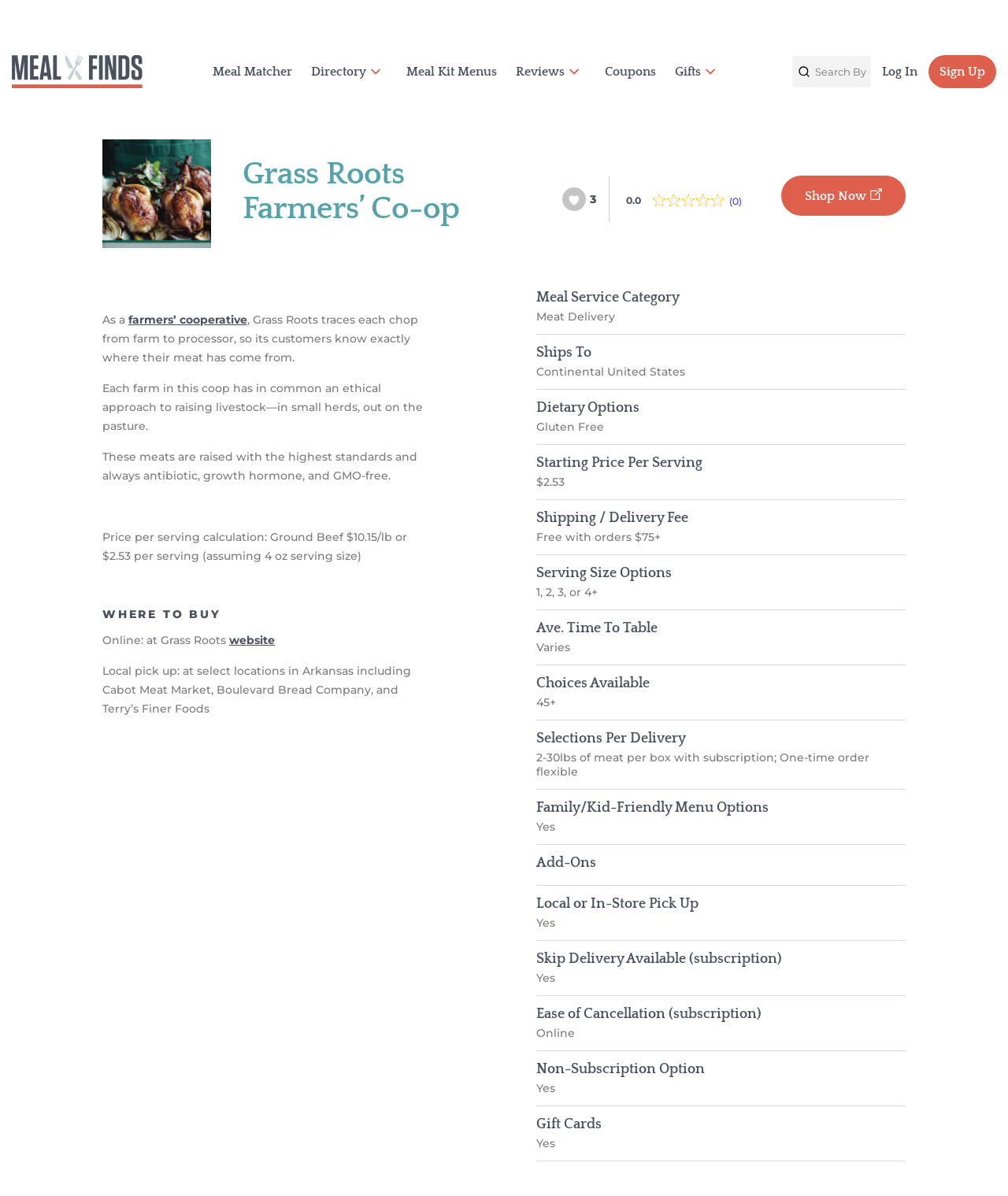Please identify the bounding box coordinates of where to click in order to follow the instruction: "Log in".

[0.864, 0.046, 0.921, 0.074]